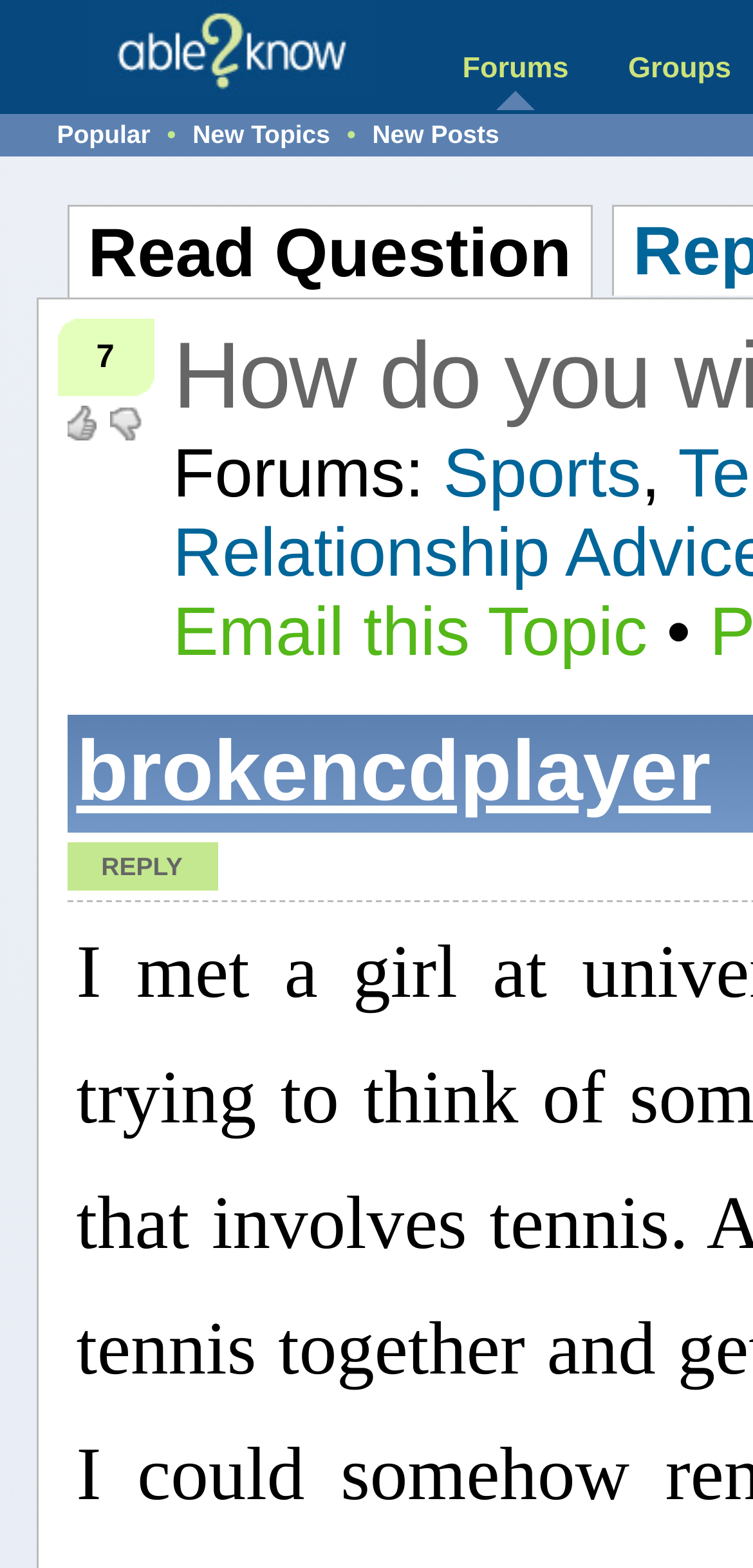Use a single word or phrase to answer the question: What is the button to respond to the question?

Reply